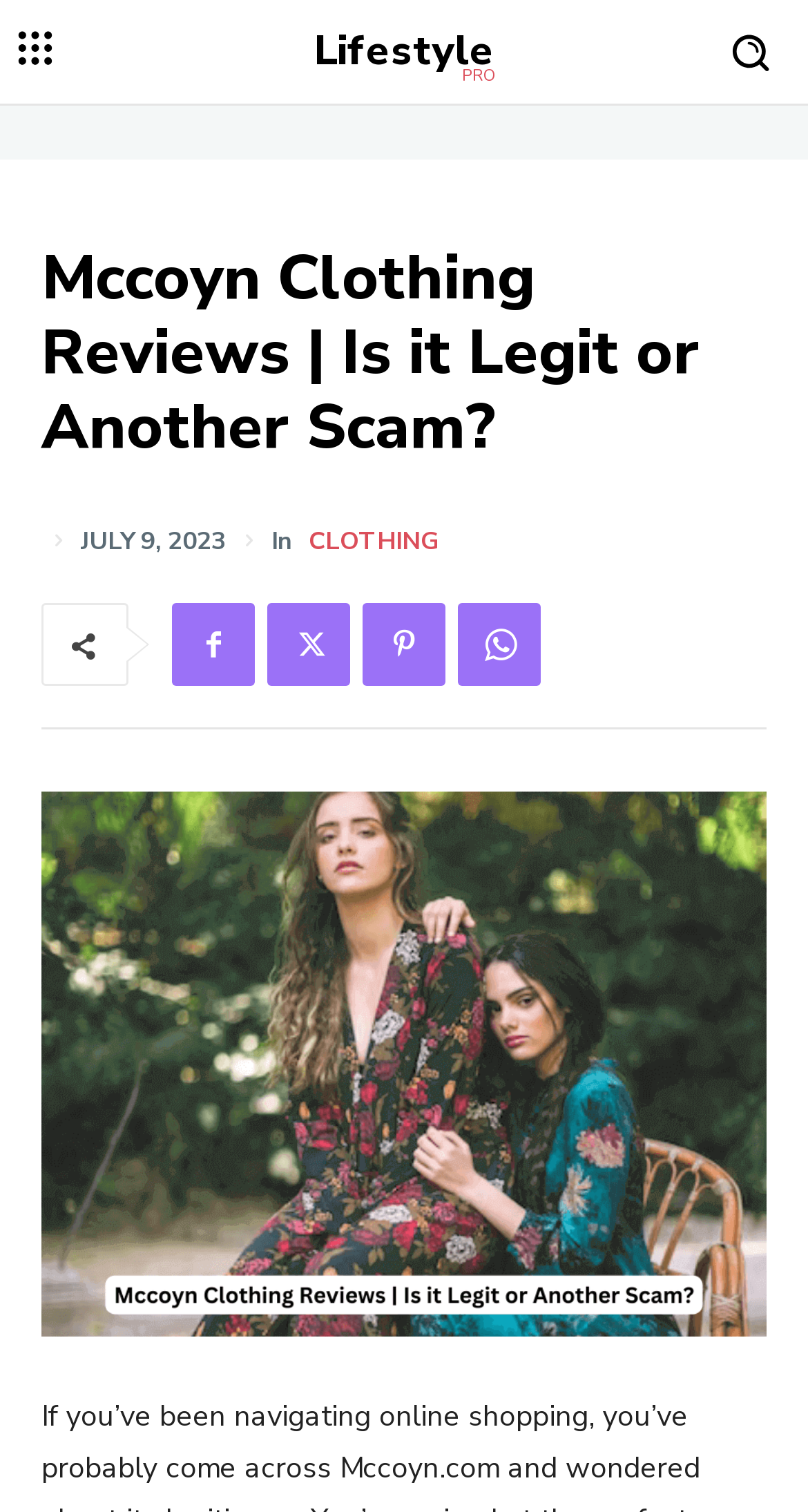What is the category of the article?
Please craft a detailed and exhaustive response to the question.

I found the category of the article by looking at the link element next to the 'In' static text. The link element contains the text 'CLOTHING', which suggests that the article is related to clothing.